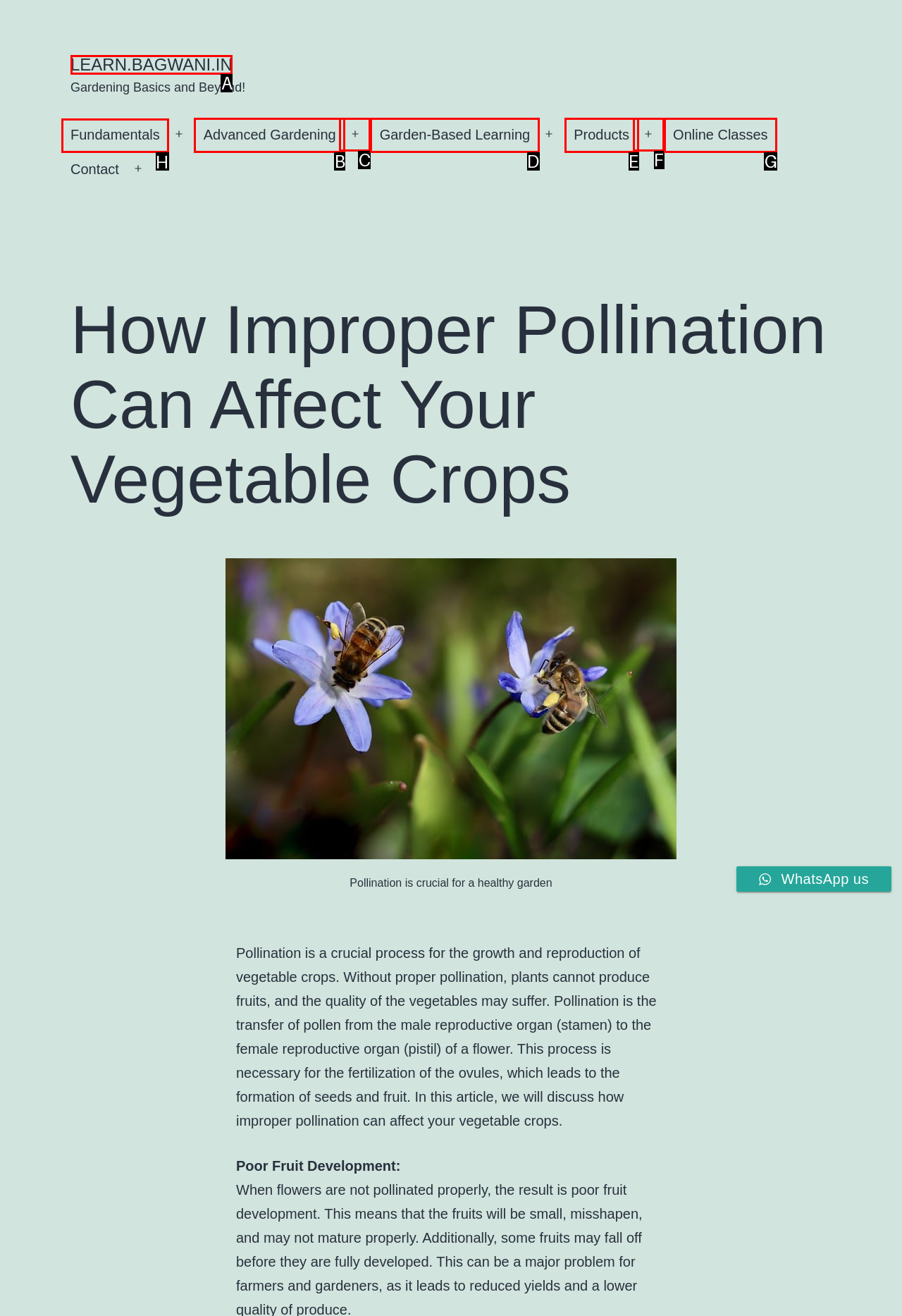Identify the letter of the UI element I need to click to carry out the following instruction: Click the 'Fundamentals' link

H